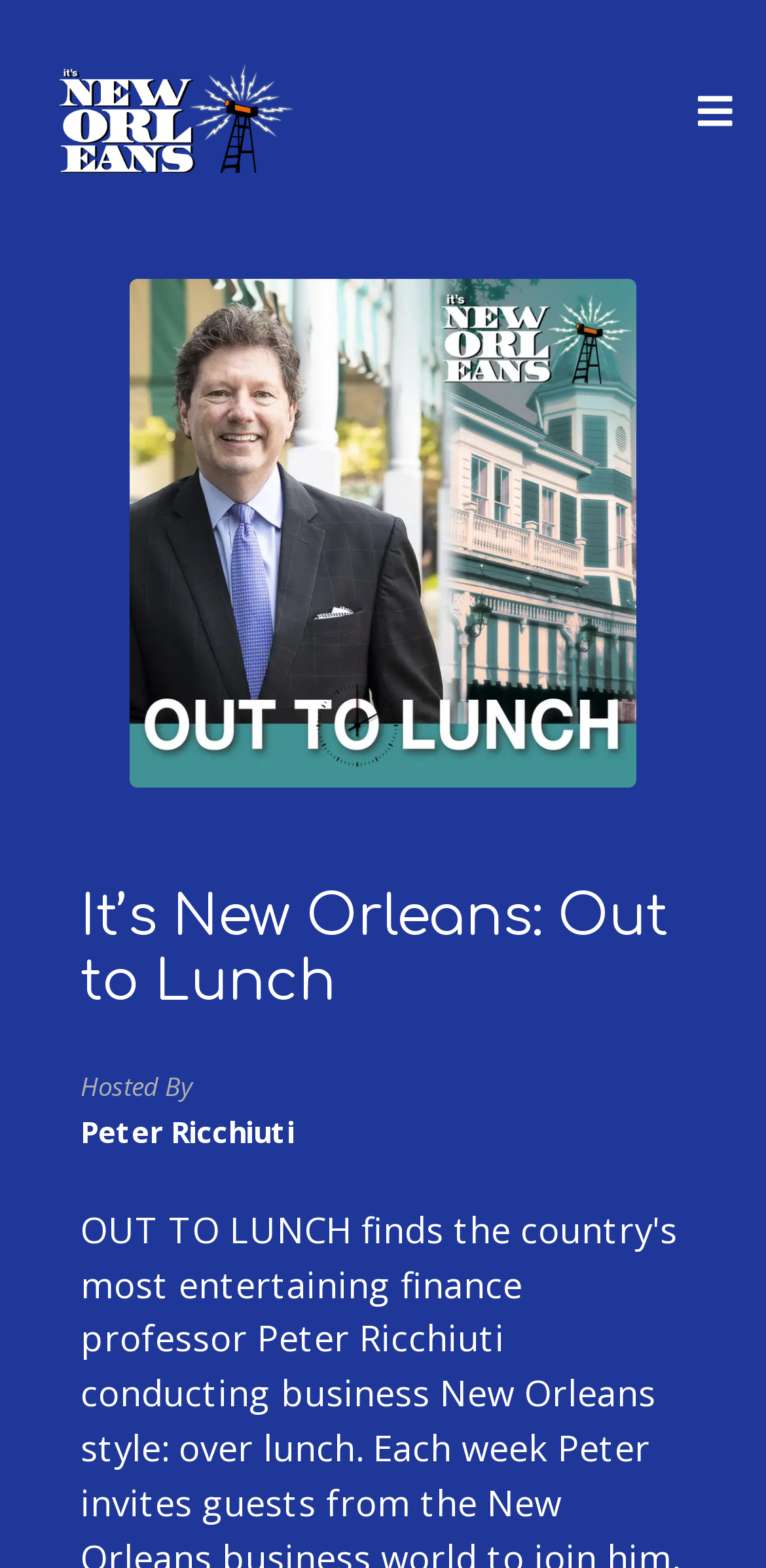What is the name of the podcast?
Provide a thorough and detailed answer to the question.

I determined the answer by looking at the image element with the text 'Out To Lunch - New Orleans Business Podcast' which suggests that 'Out to Lunch' is the name of the podcast.